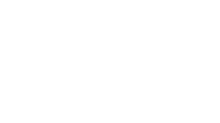Offer a thorough description of the image.

The image represents a stylized depiction related to a blog post titled "How to Guide for: Everything Fur." This guide likely covers various topics regarding fur-related fashion, care, or trends, aimed at readers who are interested in this particular niche. It emphasizes an educational and informative approach, inviting visitors to explore the intricacies of fur, whether for clothing or accessories. The overall aesthetic aligns with fashion and lifestyle content, designed to engage and inspire readers to delve deeper into the subject matter.